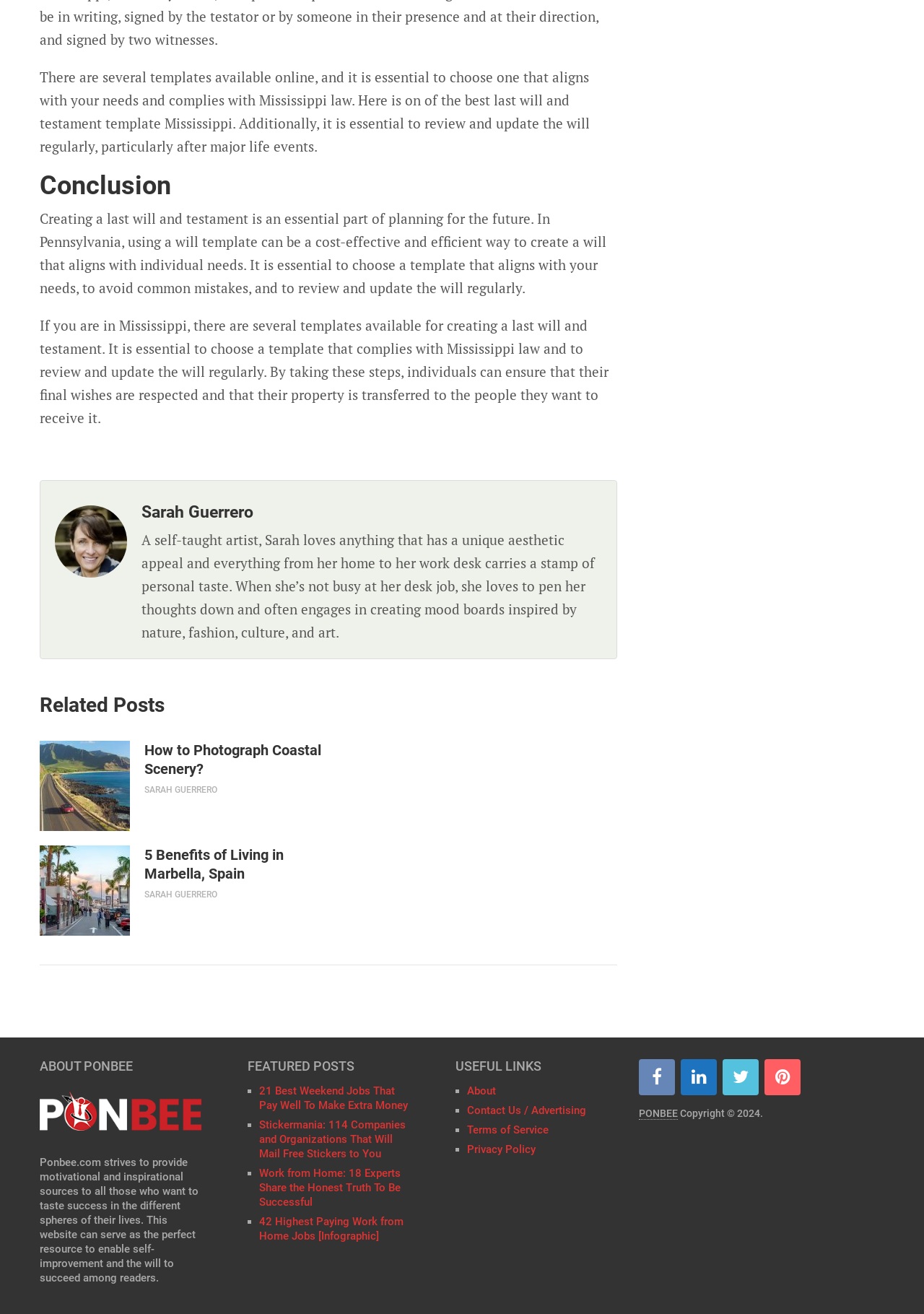What type of posts are featured in the 'FEATURED POSTS' section?
Provide a fully detailed and comprehensive answer to the question.

I determined the answer by looking at the links in the 'FEATURED POSTS' section, which include topics such as weekend jobs, working from home, and making extra money, suggesting that the featured posts are related to work from home and making money.